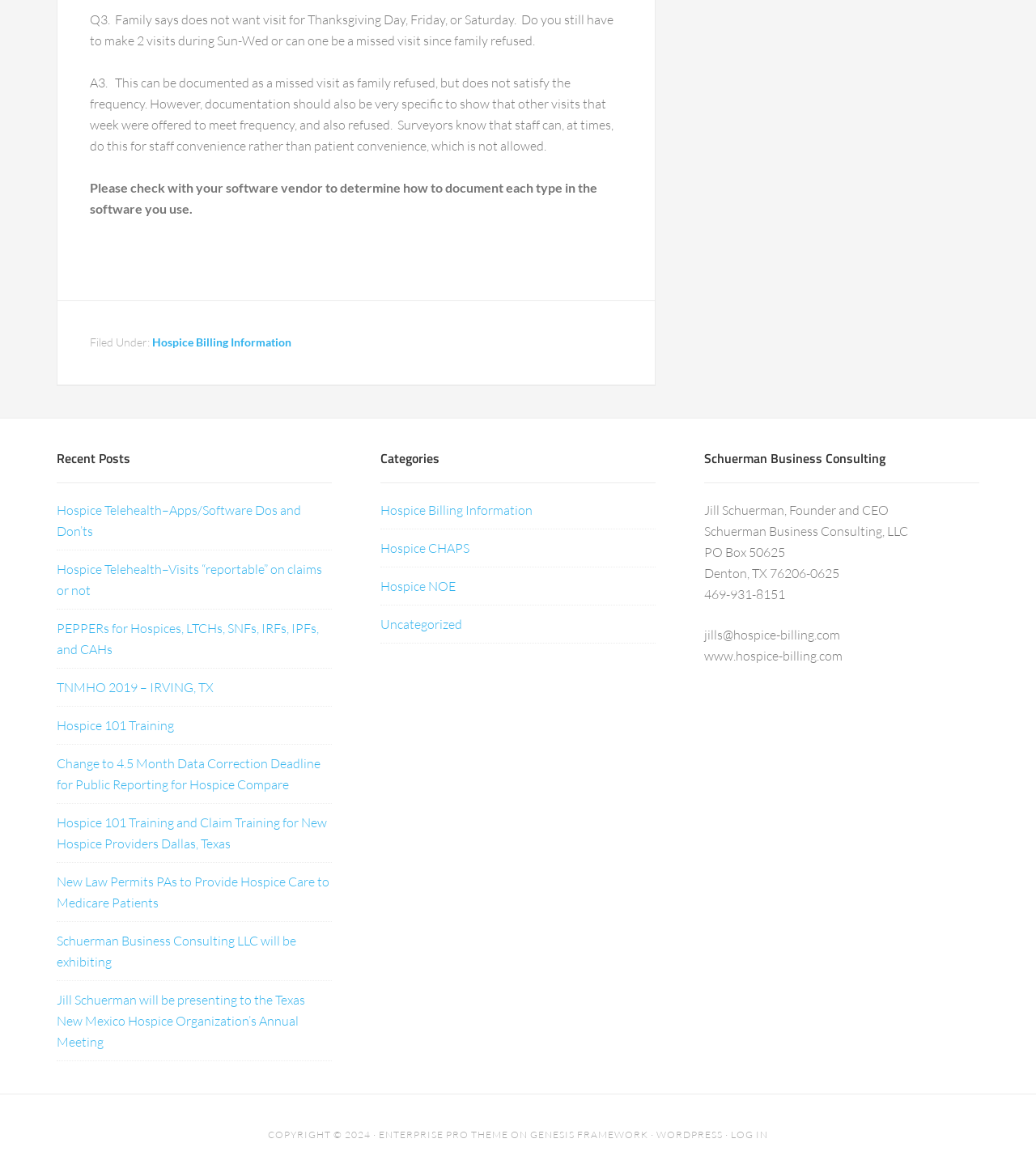Could you highlight the region that needs to be clicked to execute the instruction: "Contact Jill Schuerman"?

[0.68, 0.432, 0.695, 0.446]